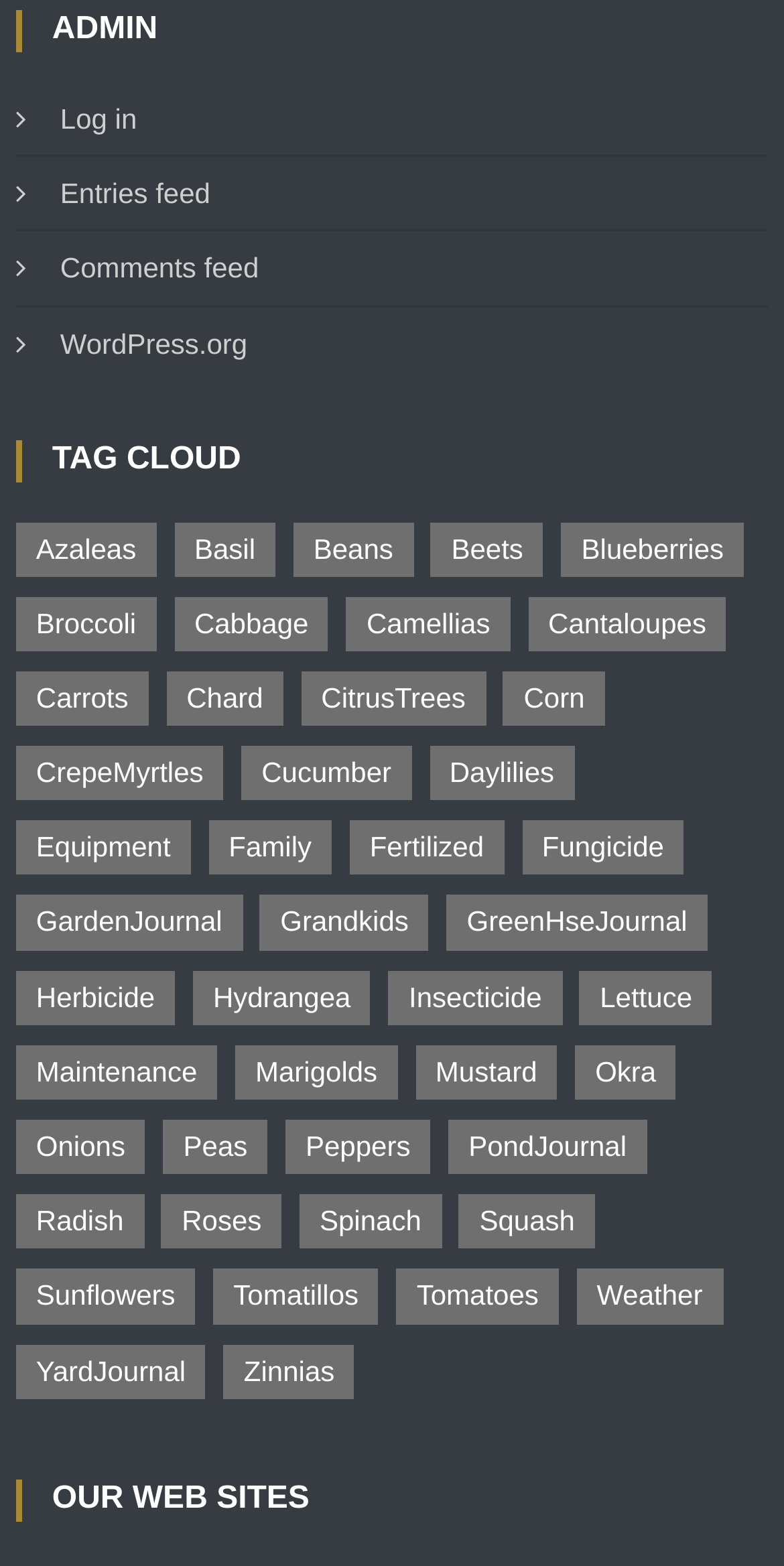Could you find the bounding box coordinates of the clickable area to complete this instruction: "View Azaleas entries"?

[0.02, 0.333, 0.199, 0.368]